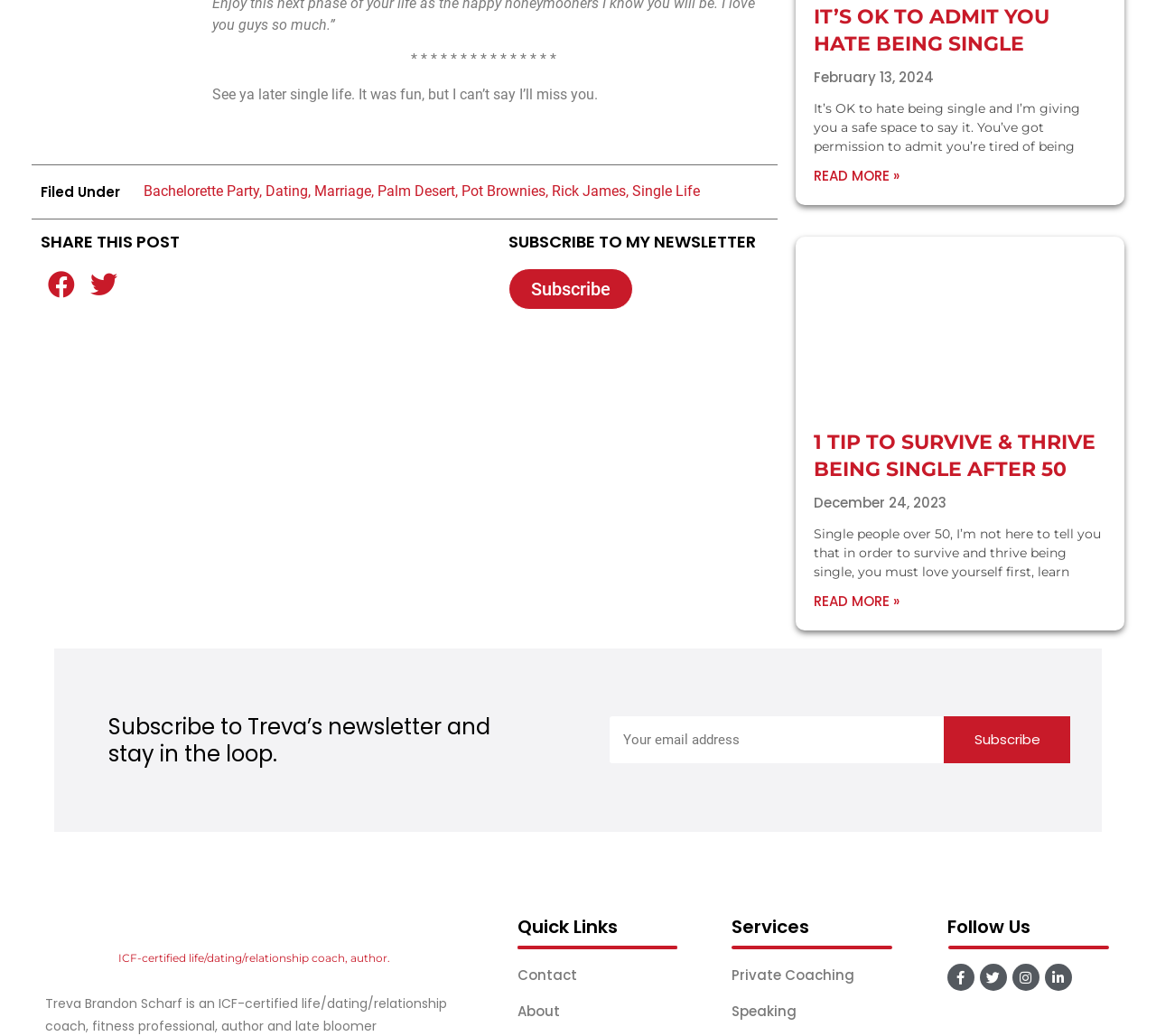Given the description "parent_node: Nom * name="author"", provide the bounding box coordinates of the corresponding UI element.

None